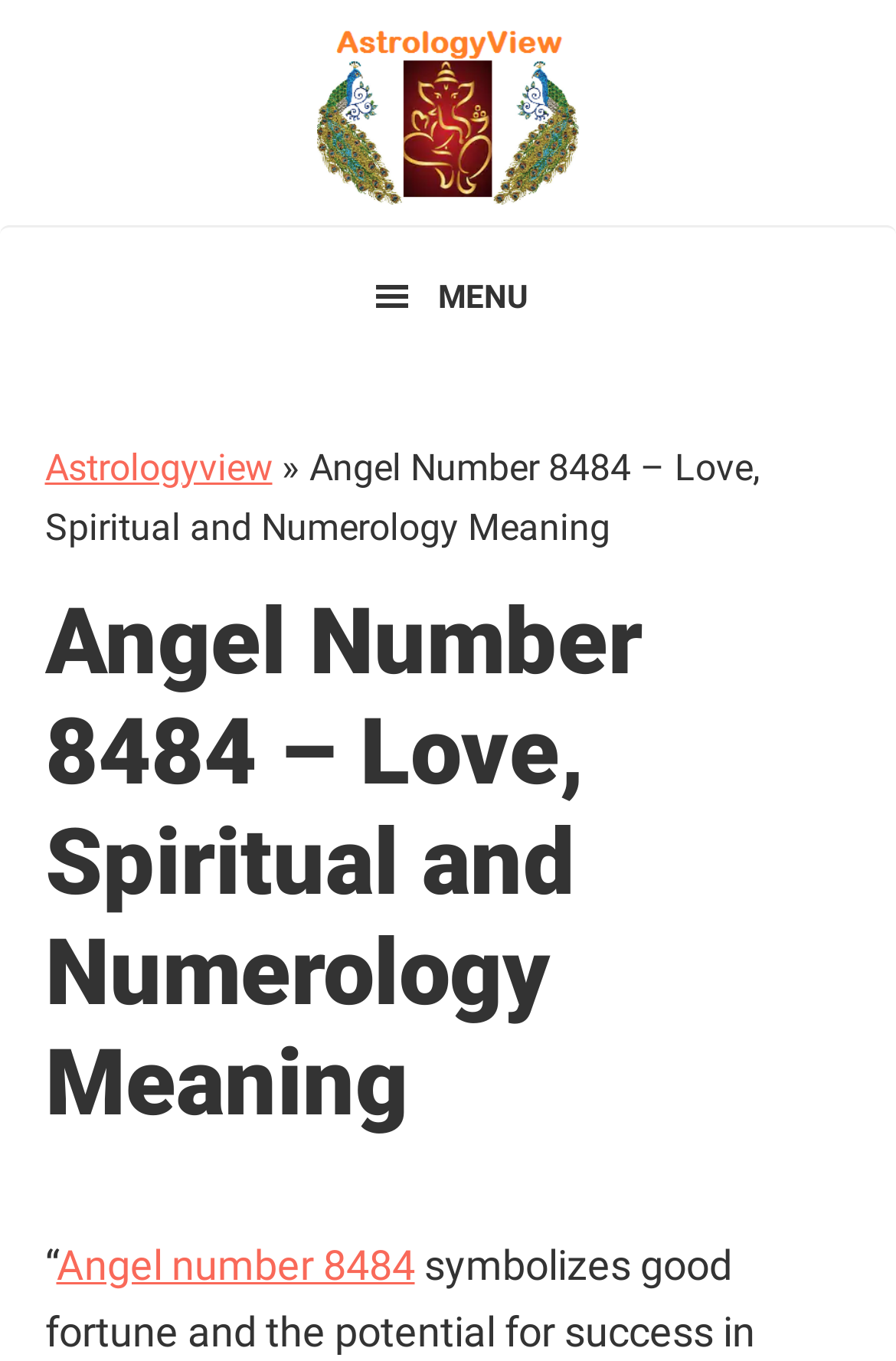Look at the image and give a detailed response to the following question: What is the symbol mentioned in the webpage?

I found the answer by looking at the link element with the text 'Angel number 8484', which is mentioned as a symbol in the webpage.